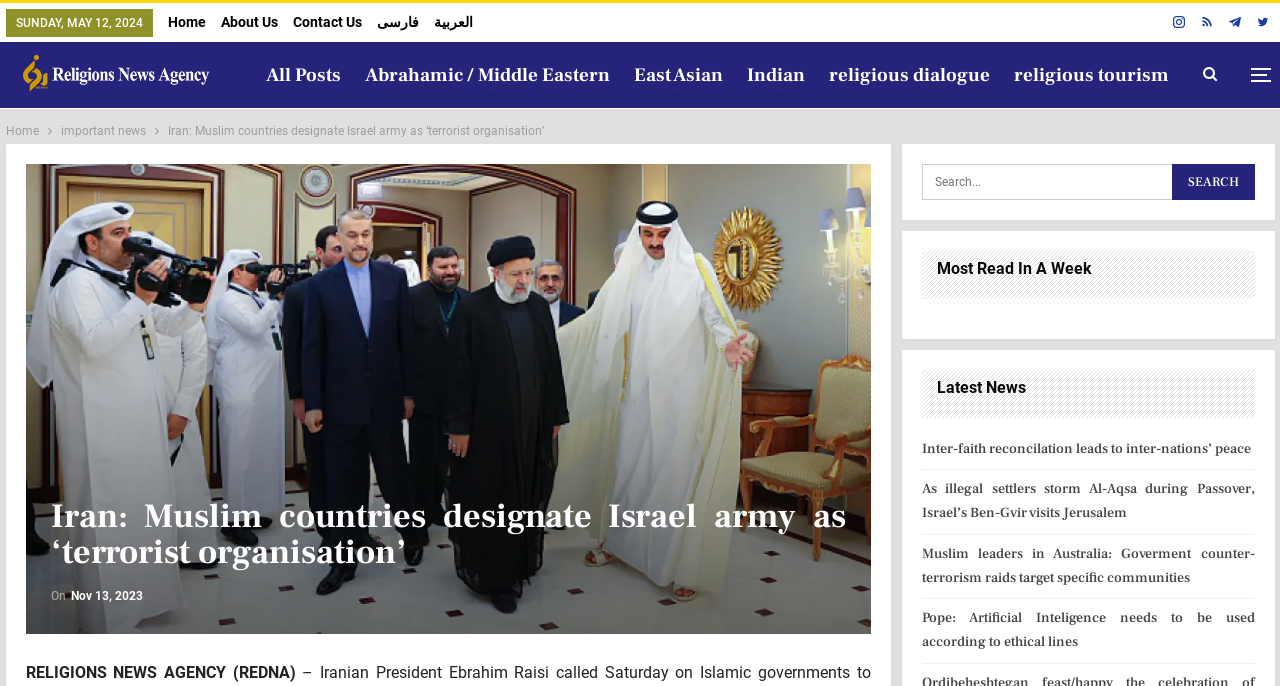Find the bounding box coordinates for the element that must be clicked to complete the instruction: "Search for news". The coordinates should be four float numbers between 0 and 1, indicated as [left, top, right, bottom].

[0.72, 0.238, 0.98, 0.291]